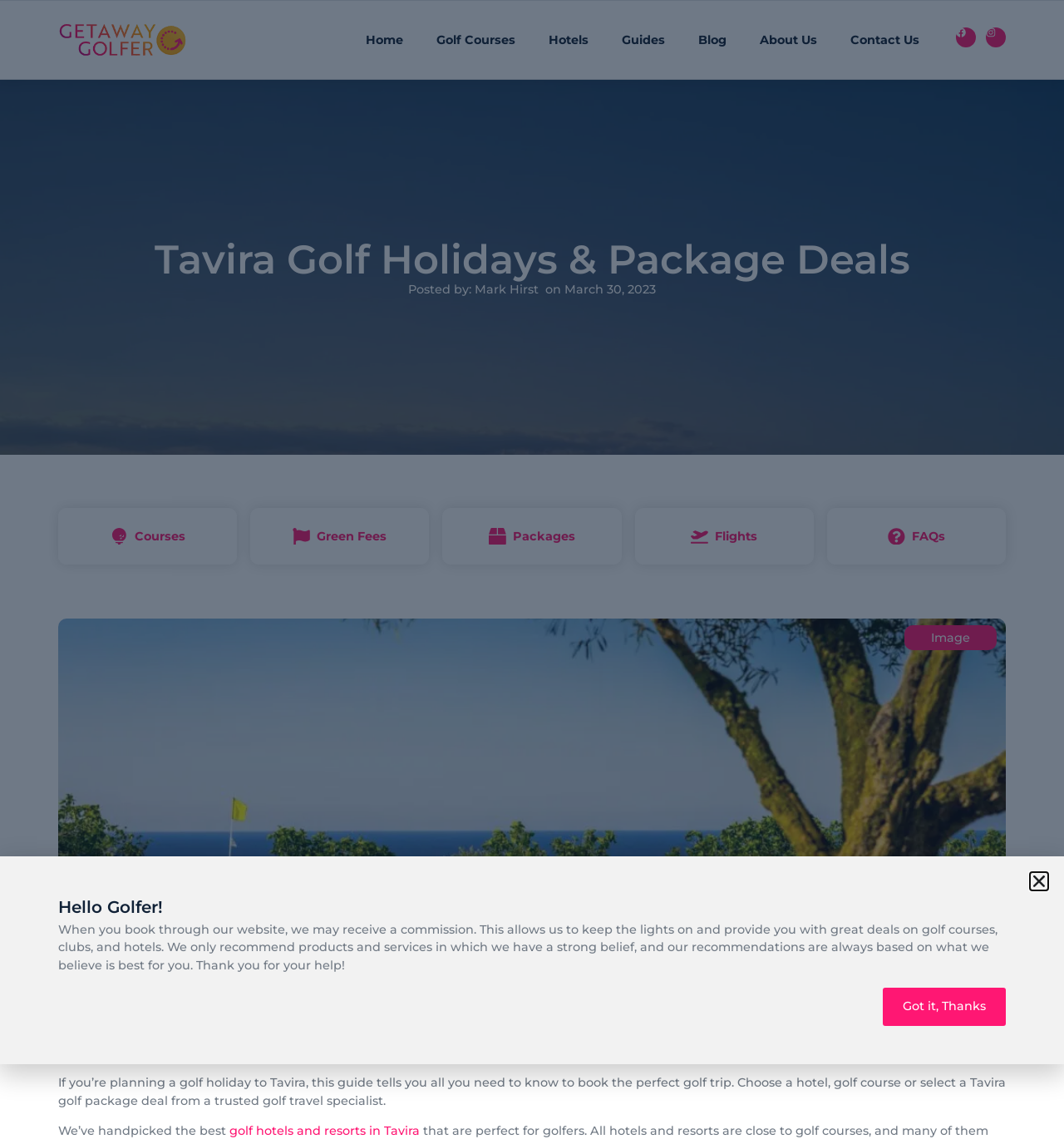Respond with a single word or phrase to the following question:
What is the name of the author of the guide?

Mark Hirst